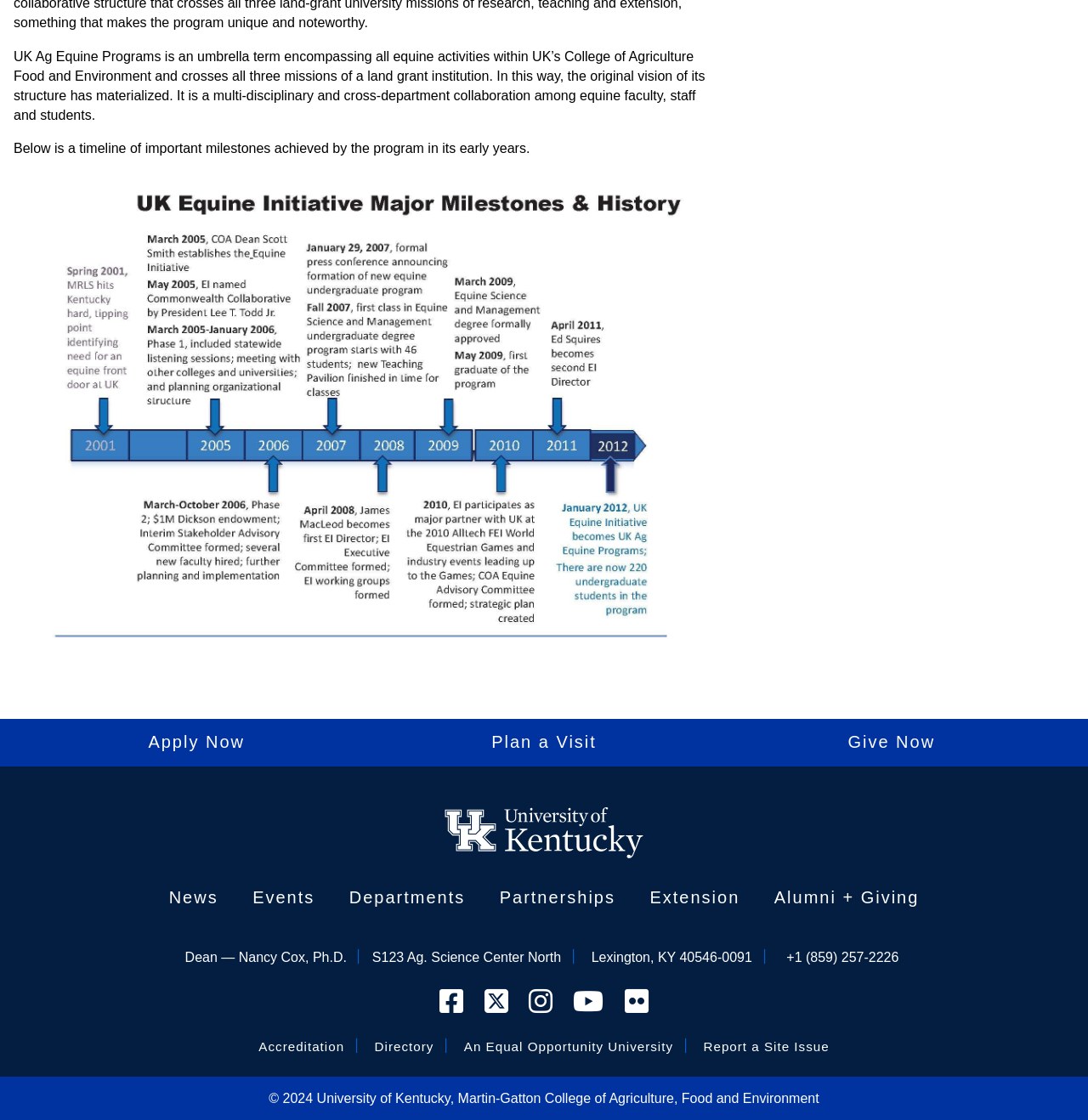Determine the bounding box coordinates of the section to be clicked to follow the instruction: "Donate to the UK Ag Equine Programs". The coordinates should be given as four float numbers between 0 and 1, formatted as [left, top, right, bottom].

[0.774, 0.647, 0.865, 0.679]